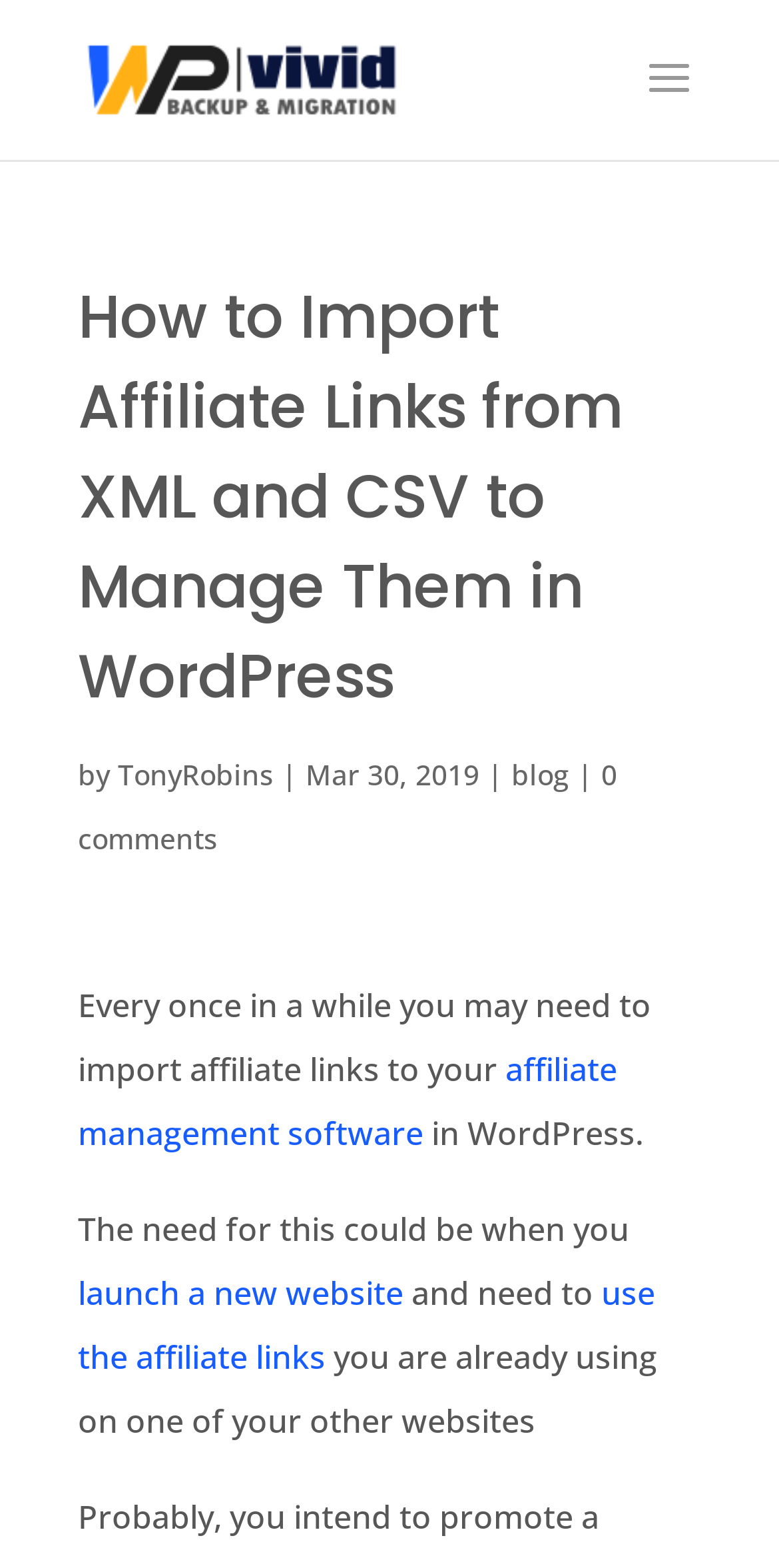What is the date of this article?
Please ensure your answer is as detailed and informative as possible.

The date of this article is mentioned in the text 'Mar 30, 2019' which is located below the main heading of the webpage.